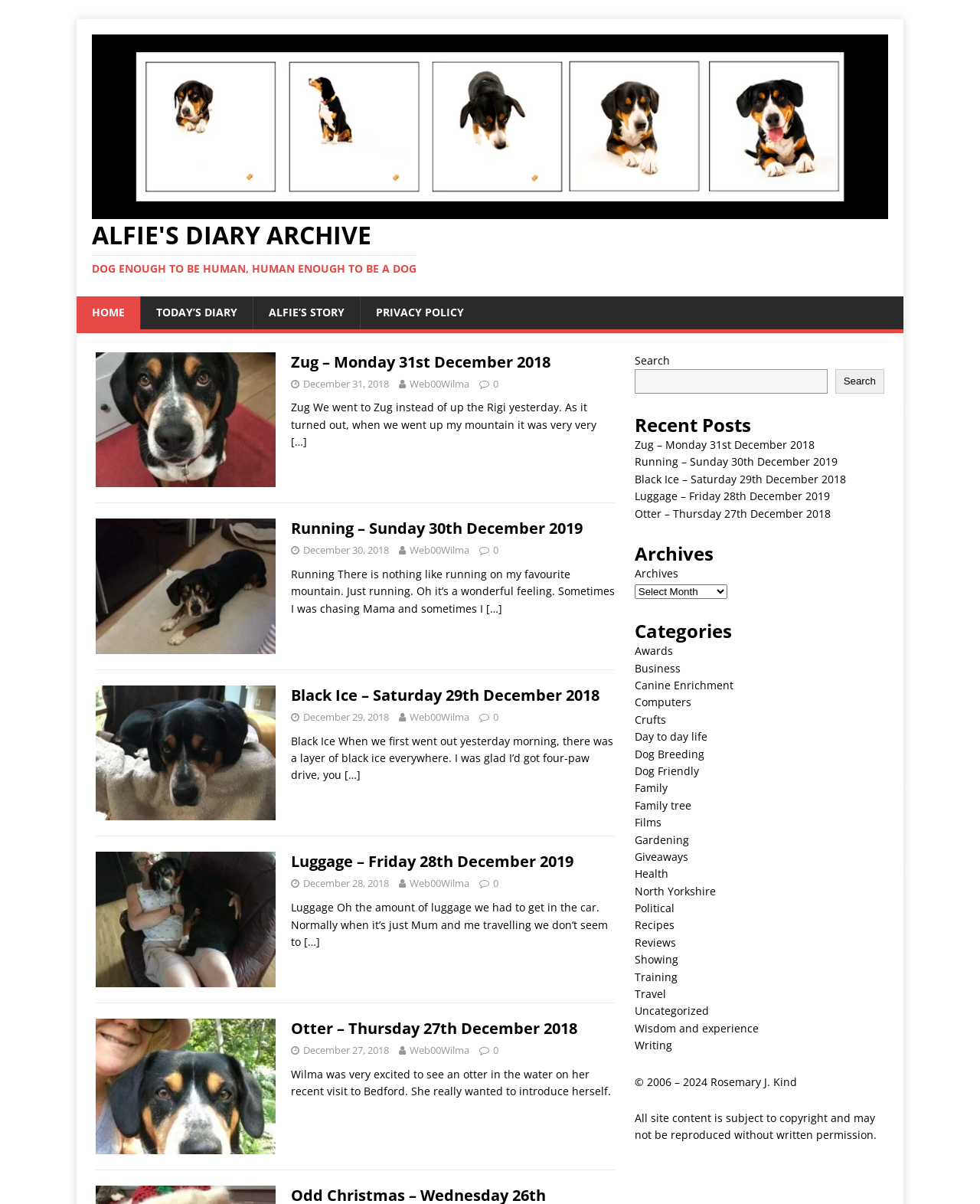What is the name of the diary archive?
Refer to the image and provide a one-word or short phrase answer.

Alfie's Diary Archive